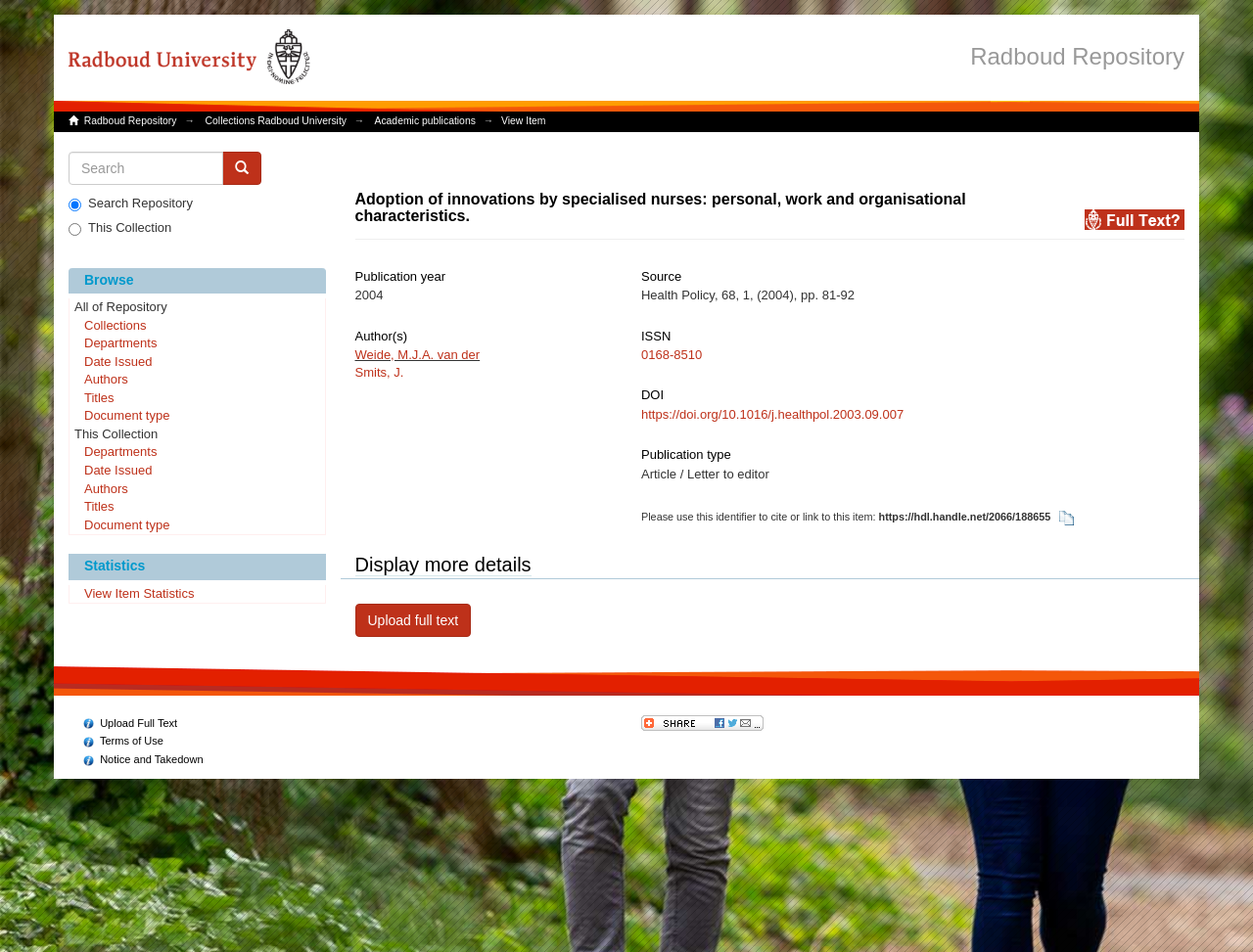Identify the bounding box coordinates for the region of the element that should be clicked to carry out the instruction: "View item". The bounding box coordinates should be four float numbers between 0 and 1, i.e., [left, top, right, bottom].

[0.4, 0.121, 0.436, 0.132]